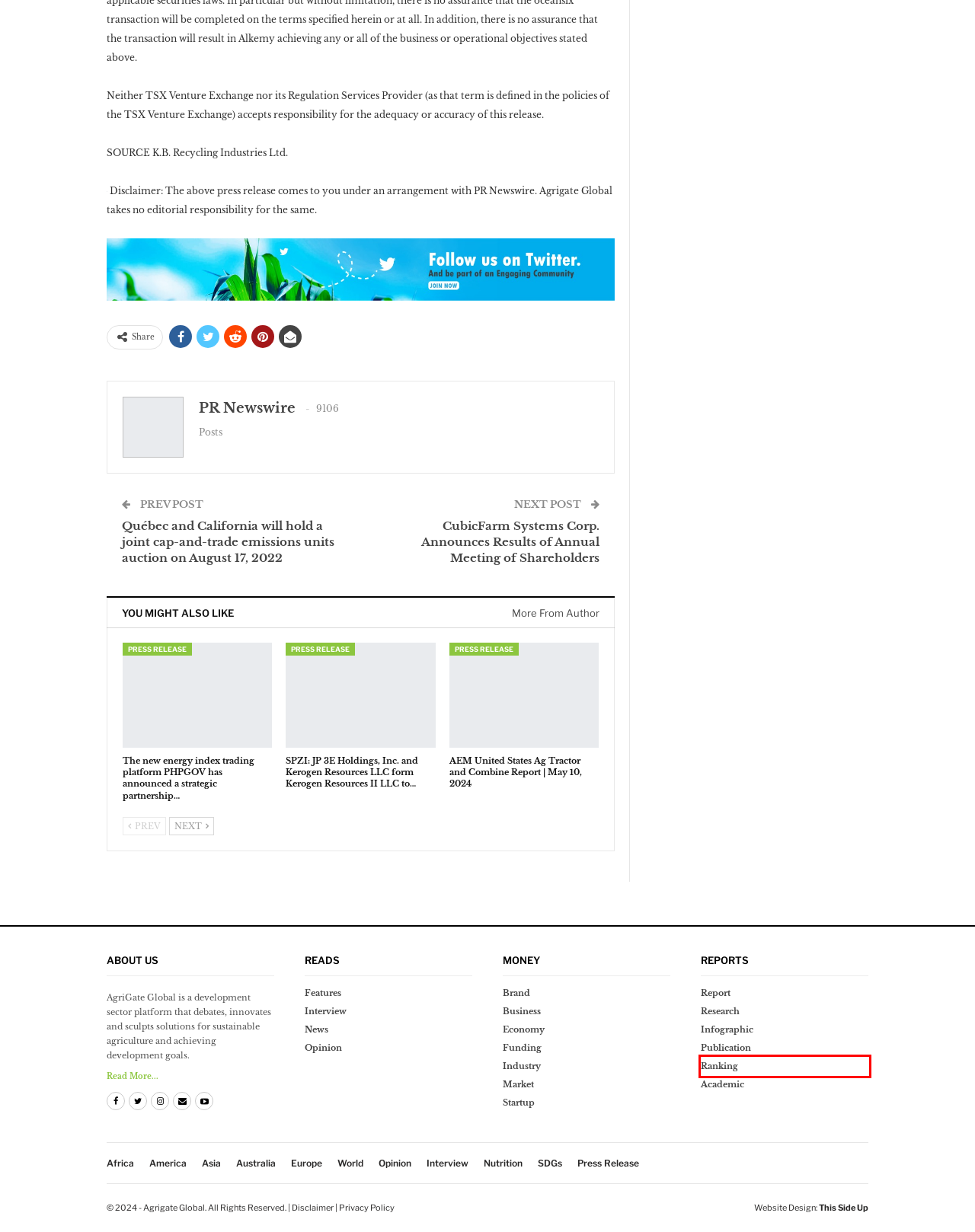Review the screenshot of a webpage containing a red bounding box around an element. Select the description that best matches the new webpage after clicking the highlighted element. The options are:
A. Economy – Agrigate Global
B. CubicFarm Systems Corp. Announces Results of Annual Meeting of Shareholders – Agrigate Global
C. Report – Agrigate Global
D. Research – Agrigate Global
E. Disclaimer – Agrigate Global
F. Academic – Agrigate Global
G. Ranking – Agrigate Global
H. Brand – Agrigate Global

G